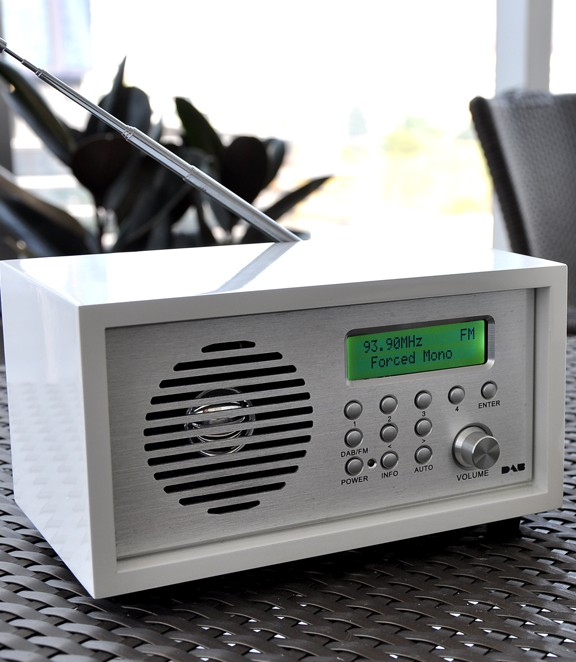Answer the question using only a single word or phrase: 
What type of surface is the radio placed on?

Woven surface